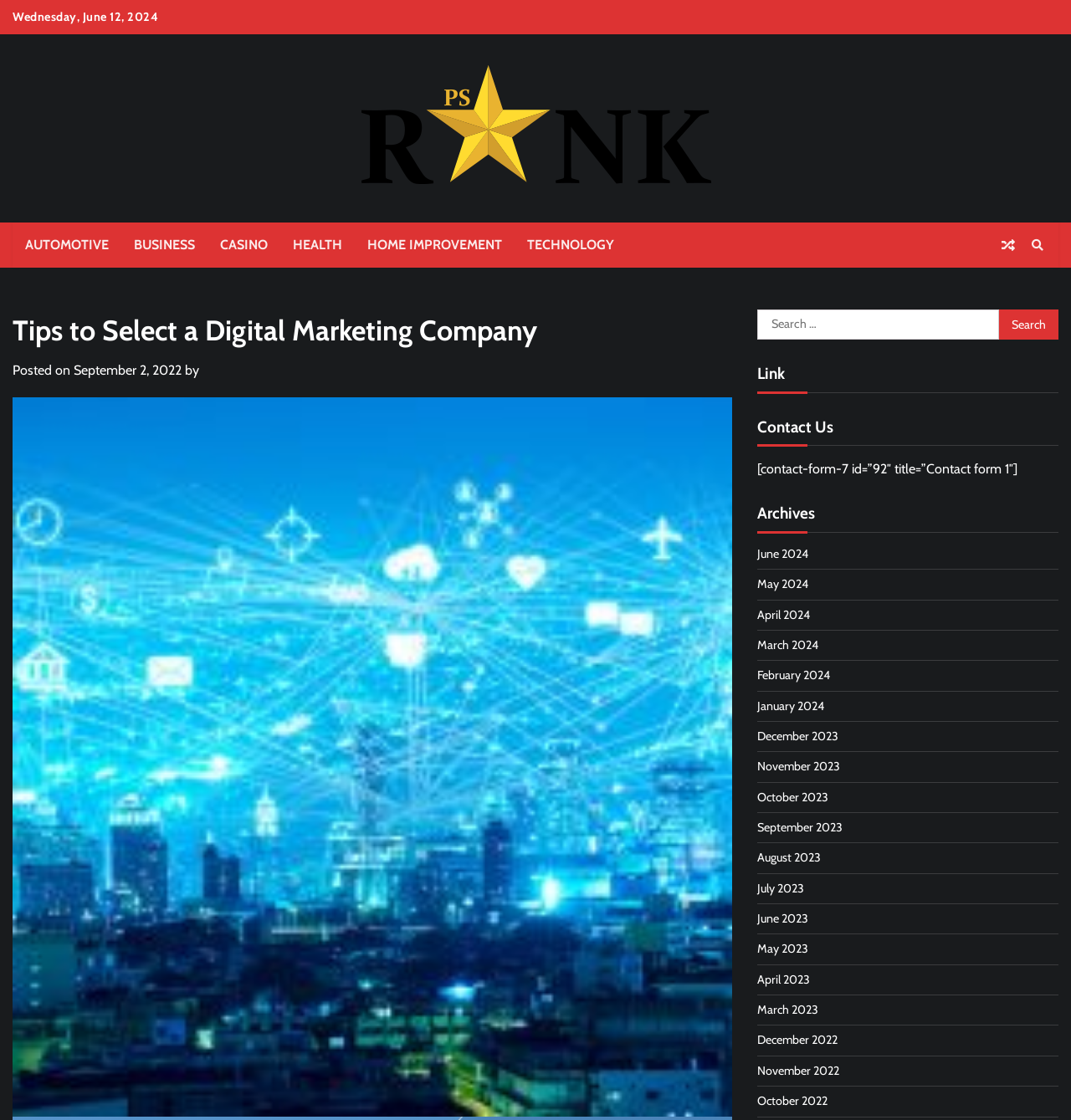Please identify the bounding box coordinates of the element on the webpage that should be clicked to follow this instruction: "Contact Us". The bounding box coordinates should be given as four float numbers between 0 and 1, formatted as [left, top, right, bottom].

[0.707, 0.373, 0.988, 0.398]